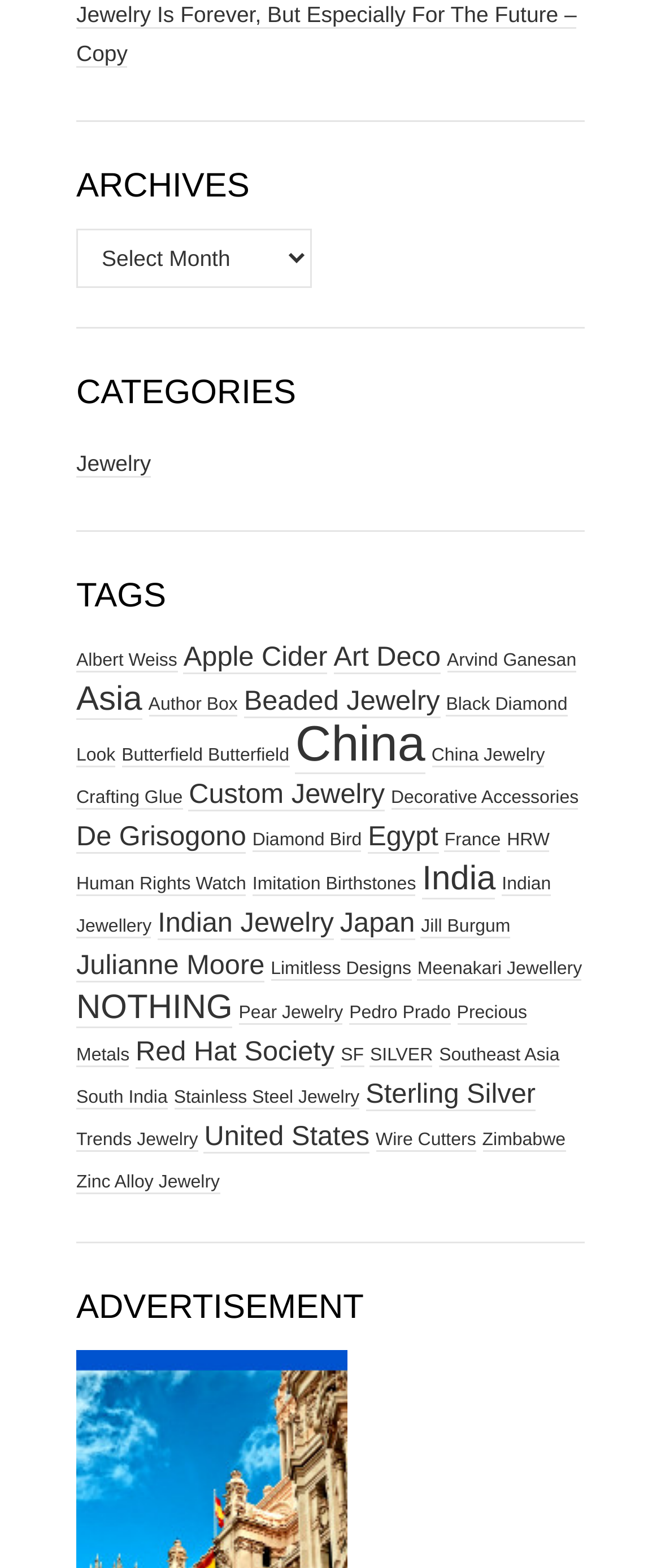Please locate the bounding box coordinates of the element that needs to be clicked to achieve the following instruction: "Explore the 'Asia' category". The coordinates should be four float numbers between 0 and 1, i.e., [left, top, right, bottom].

[0.115, 0.434, 0.215, 0.459]